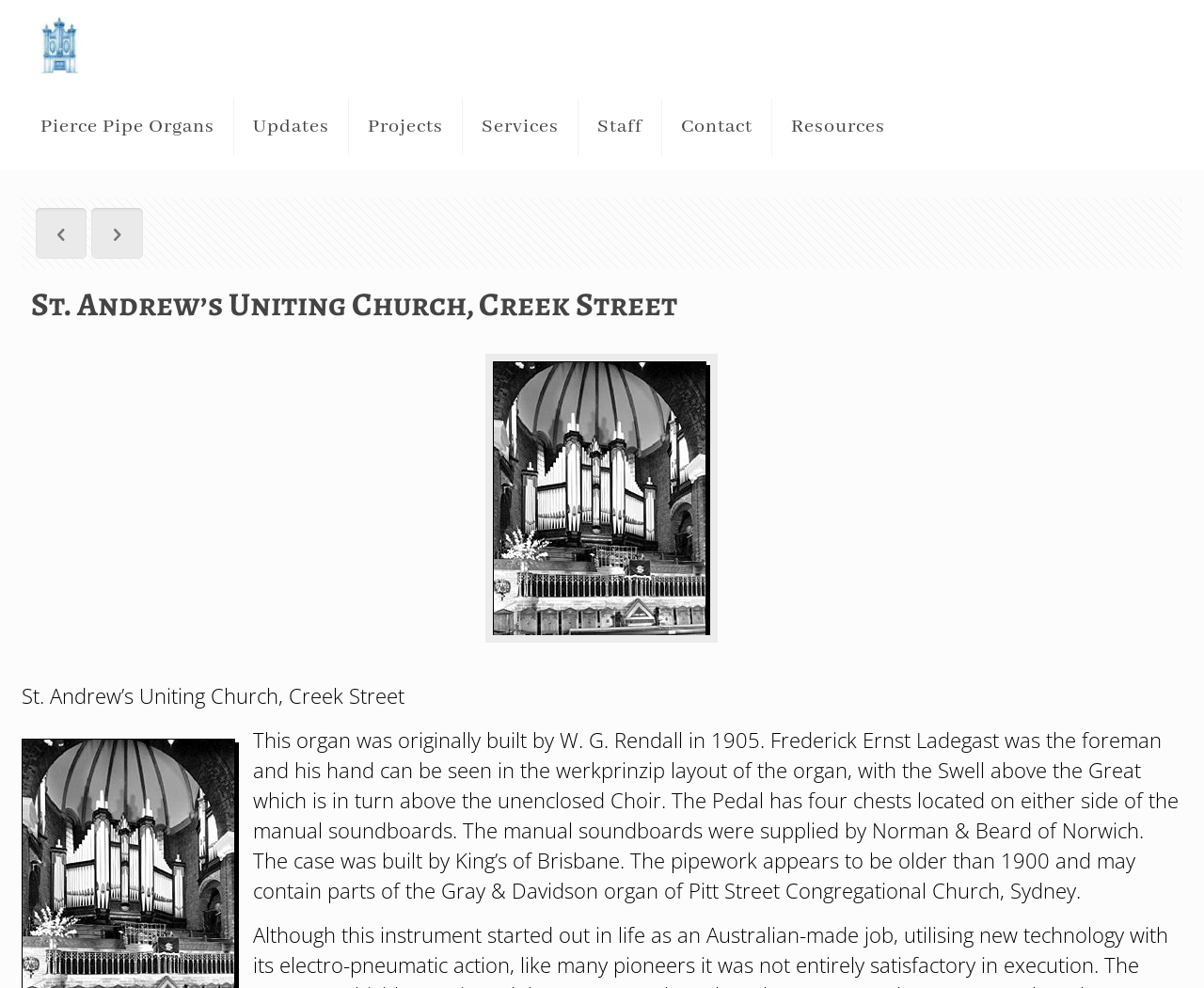Please specify the bounding box coordinates of the region to click in order to perform the following instruction: "click the Facebook link".

[0.029, 0.21, 0.072, 0.262]